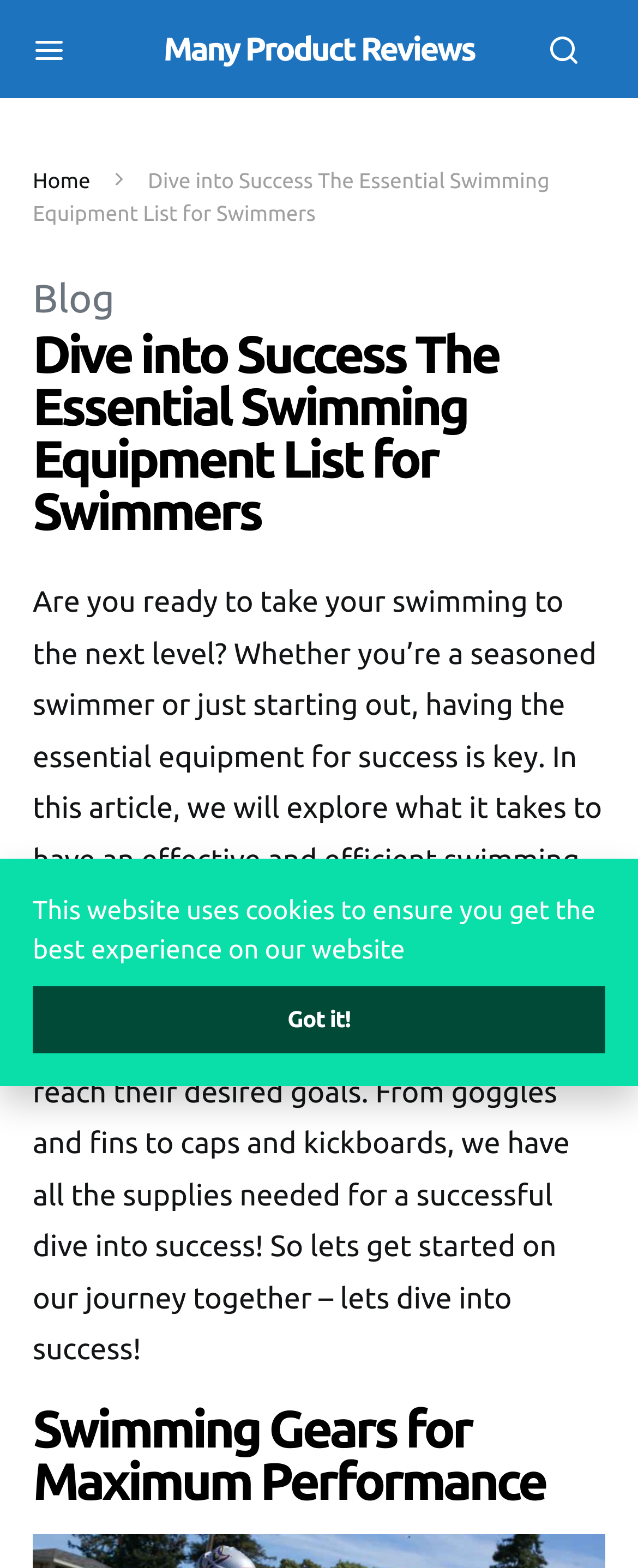Provide a one-word or short-phrase answer to the question:
What type of content can be found in the 'Blog' section?

Articles